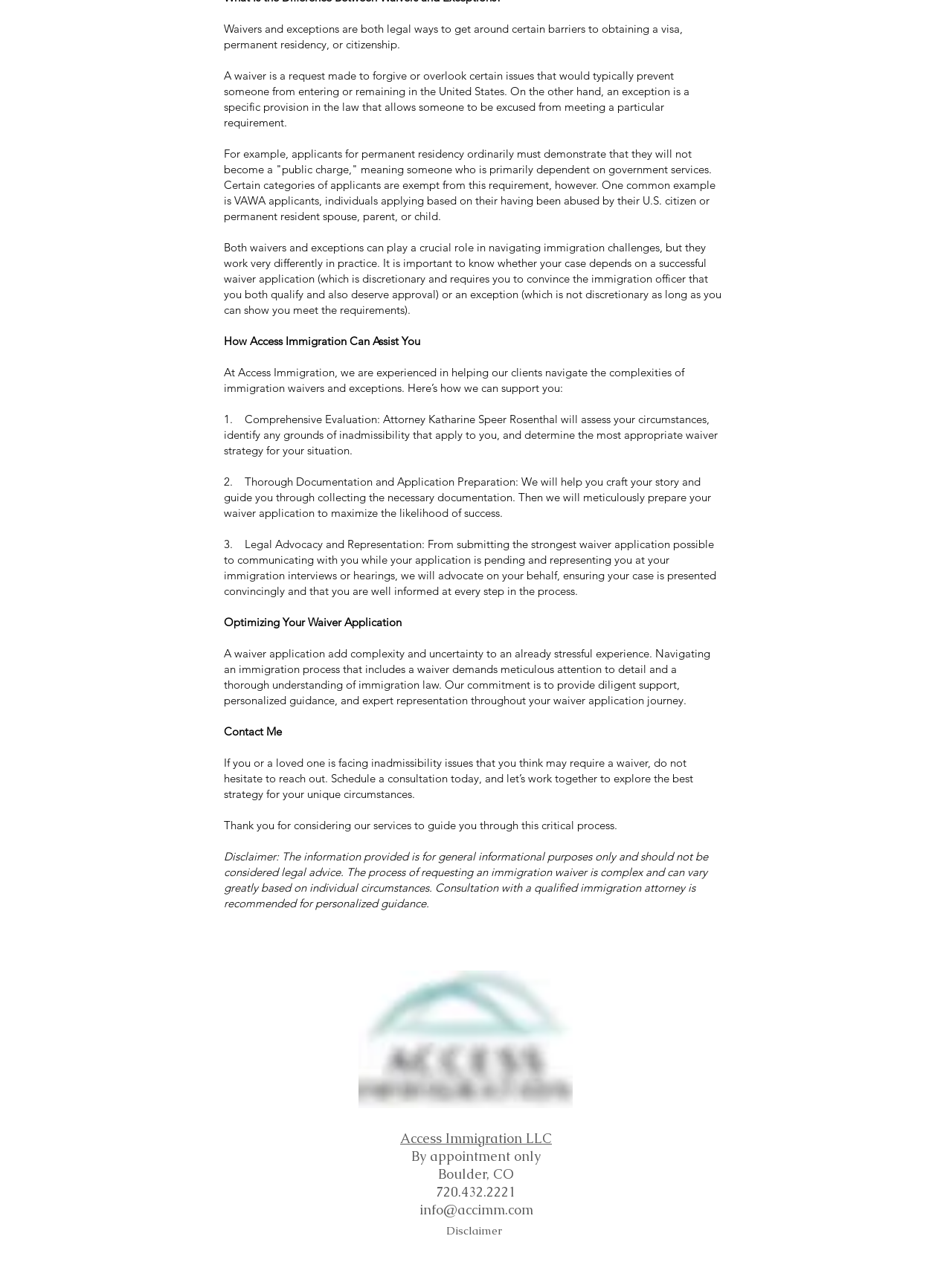Look at the image and give a detailed response to the following question: What is the role of Attorney Katharine Speer Rosenthal?

As mentioned on the webpage, Attorney Katharine Speer Rosenthal will assess the client's circumstances, identify any grounds of inadmissibility that apply to them, and determine the most appropriate waiver strategy for their situation.